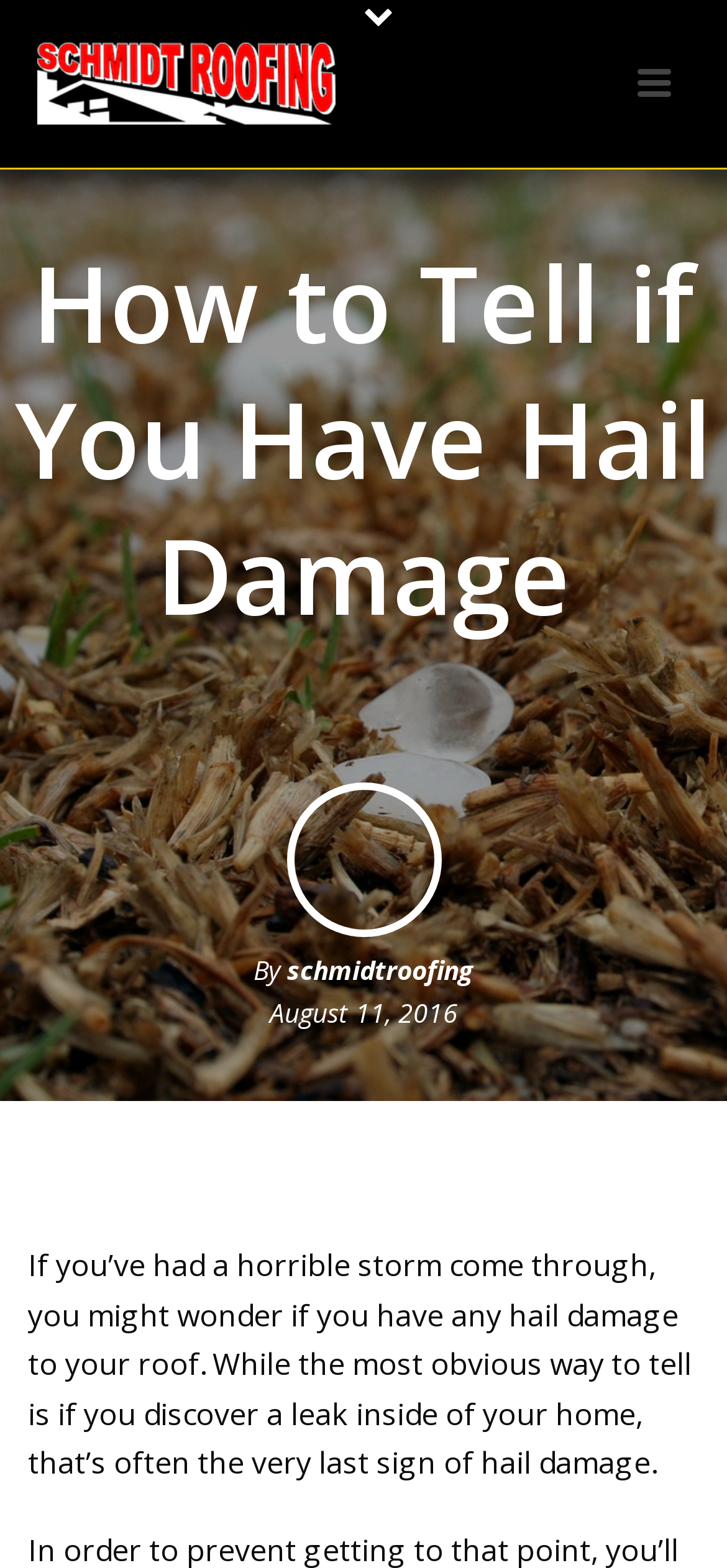What is the first sign of hail damage mentioned in the article?
Based on the screenshot, give a detailed explanation to answer the question.

The article mentions that the most obvious way to tell if you have hail damage is if you discover a leak inside of your home, which is often the very last sign of hail damage.